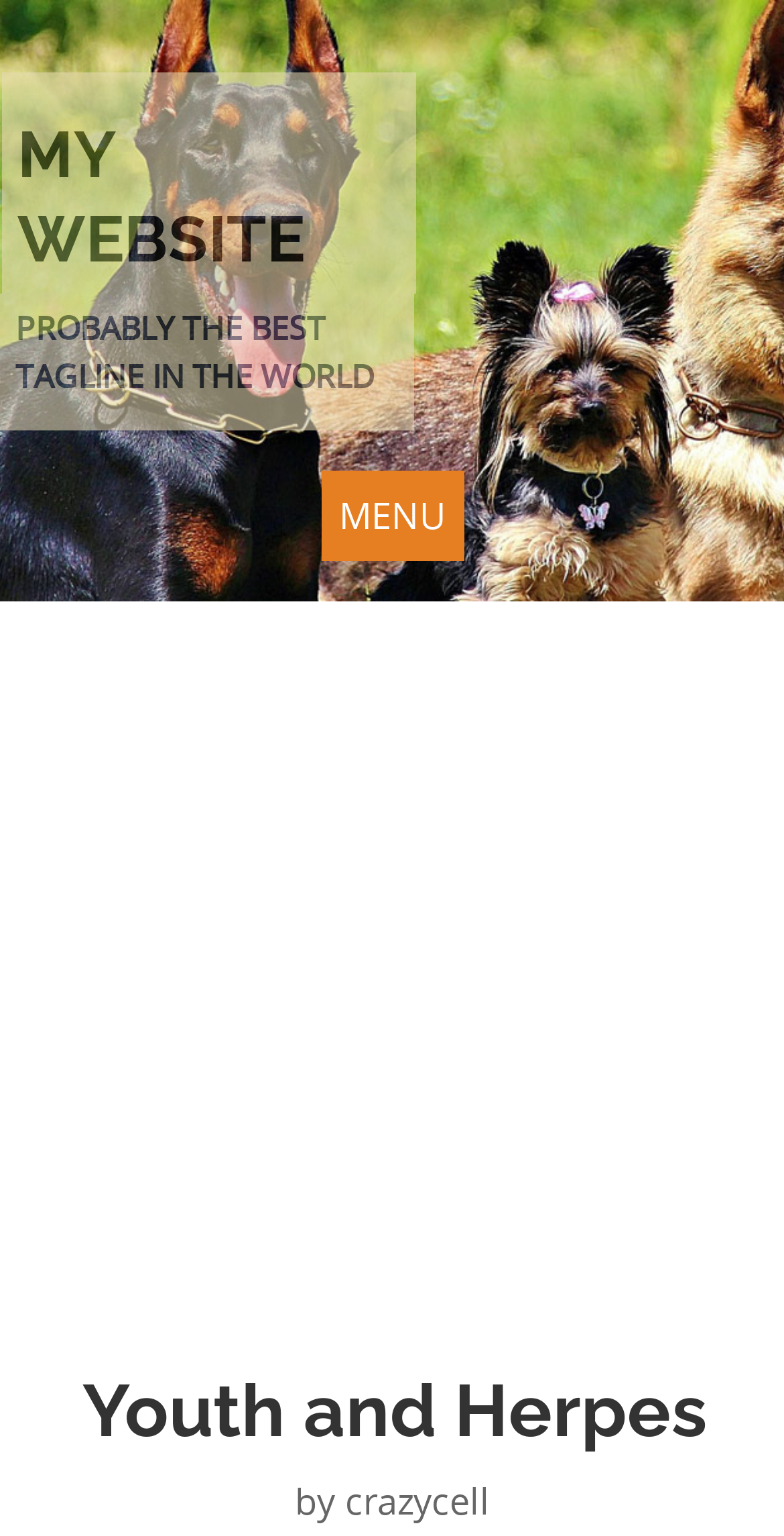Create a detailed summary of all the visual and textual information on the webpage.

The webpage is titled "Youth and Herpes" and has a personal tone, as indicated by the meta description. At the top left of the page, there is a link to "MY WEBSITE". Next to it, there is a static text element with the phrase "PROBABLY THE BEST TAGLINE IN THE WORLD". 

Below these elements, there is a layout table with a static text element labeled "MENU" inside it. This table is positioned near the top center of the page. 

The main content of the page is an iframe, which takes up most of the page's width and is located below the menu table. This iframe is labeled as an "Advertisement". 

At the bottom of the page, there is a heading element with the title "Youth and Herpes", which is centered horizontally. Below this heading, there is a static text element with the author's name, "by crazycell", positioned near the bottom center of the page.